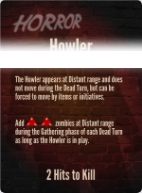How many hits are needed to kill the Howler?
Provide a detailed and extensive answer to the question.

According to the card, the Howler requires 2 hits to kill, which is stated at the bottom of the card with the statistic '2 Hits to Kill'.